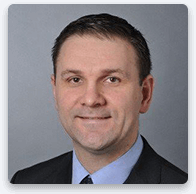Using the information in the image, give a comprehensive answer to the question: 
What is Cem C. Karamürsel's profession?

The caption highlights Cem C. Karamürsel's rich background in both basketball and finance, mentioning his experience as a trainer and referee in basketball, as well as his professional experience in finance at multinational companies.